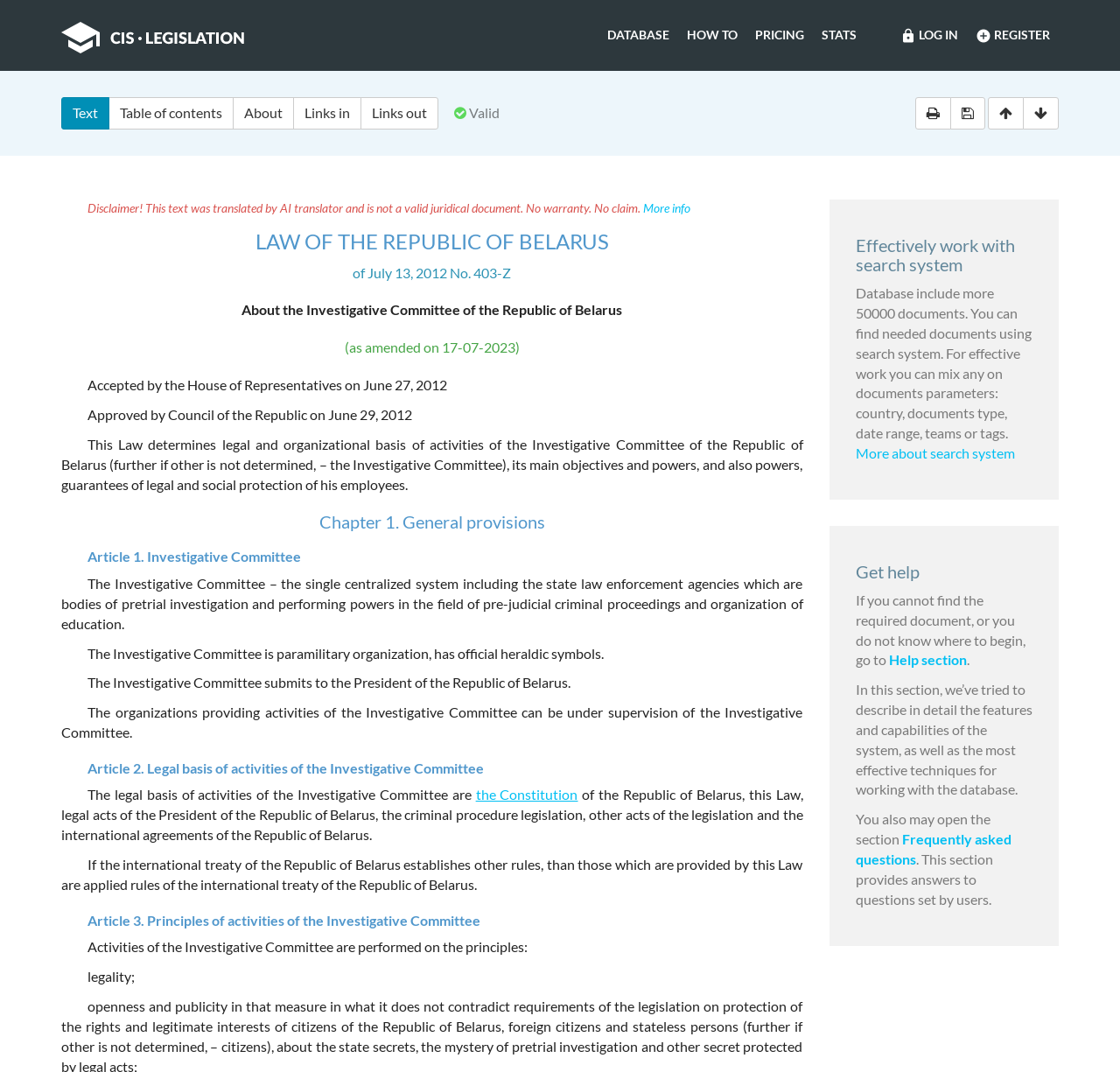Find the bounding box coordinates for the area you need to click to carry out the instruction: "Log in". The coordinates should be four float numbers between 0 and 1, indicated as [left, top, right, bottom].

[0.796, 0.024, 0.863, 0.043]